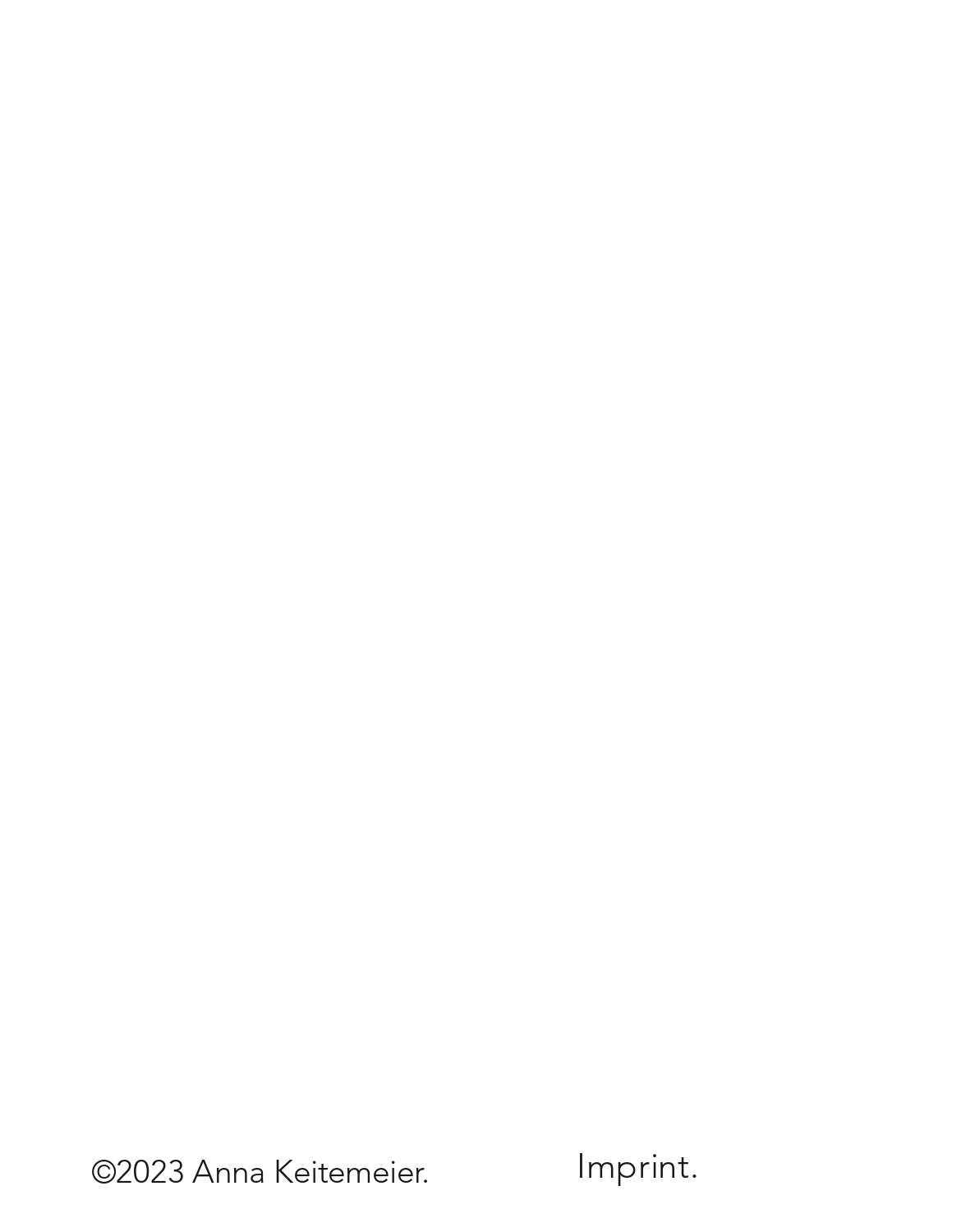Using the given element description, provide the bounding box coordinates (top-left x, top-left y, bottom-right x, bottom-right y) for the corresponding UI element in the screenshot: Imprint.

[0.6, 0.926, 0.728, 0.964]